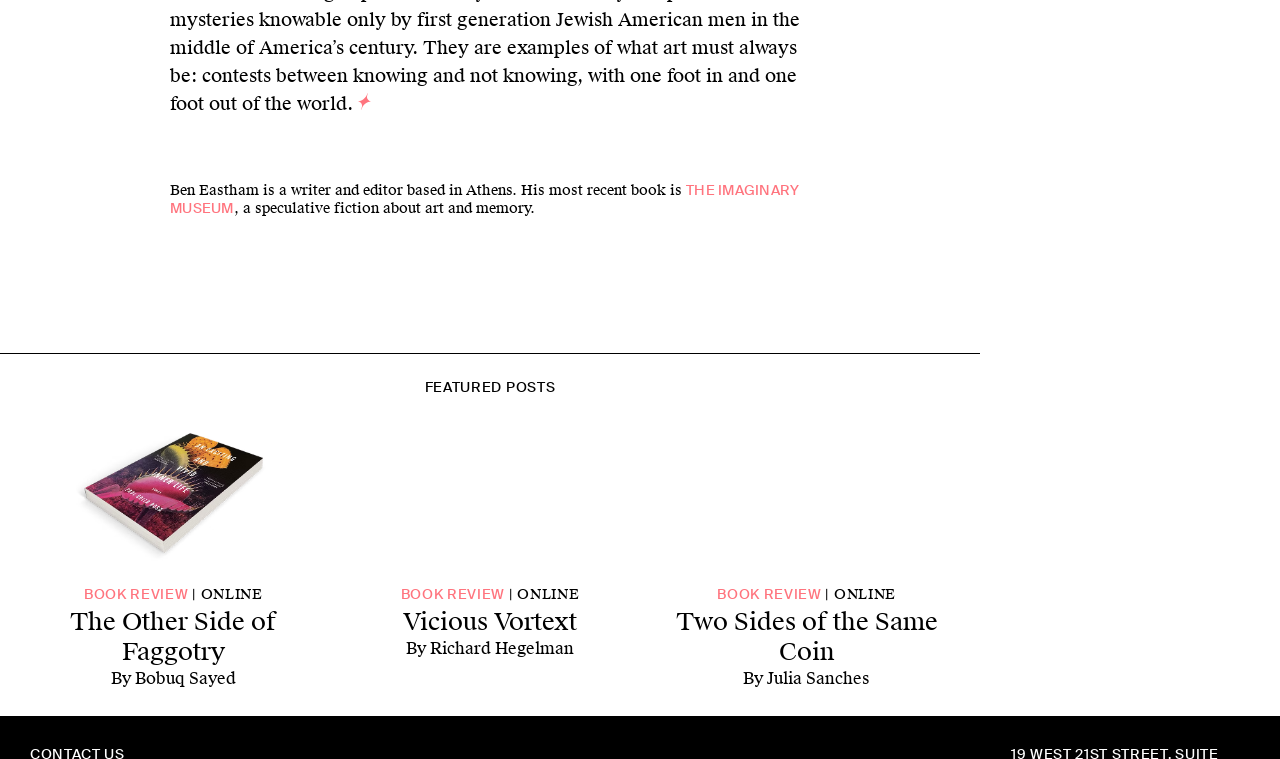What is the title of the book reviewed by Ben Eastham in the first featured post?
Craft a detailed and extensive response to the question.

The title of the book can be determined by reading the link text of the first link element within the first article element, which is 'Paul Dalla Rosa's story collection, An Exciting and Vivid Inner Life'.